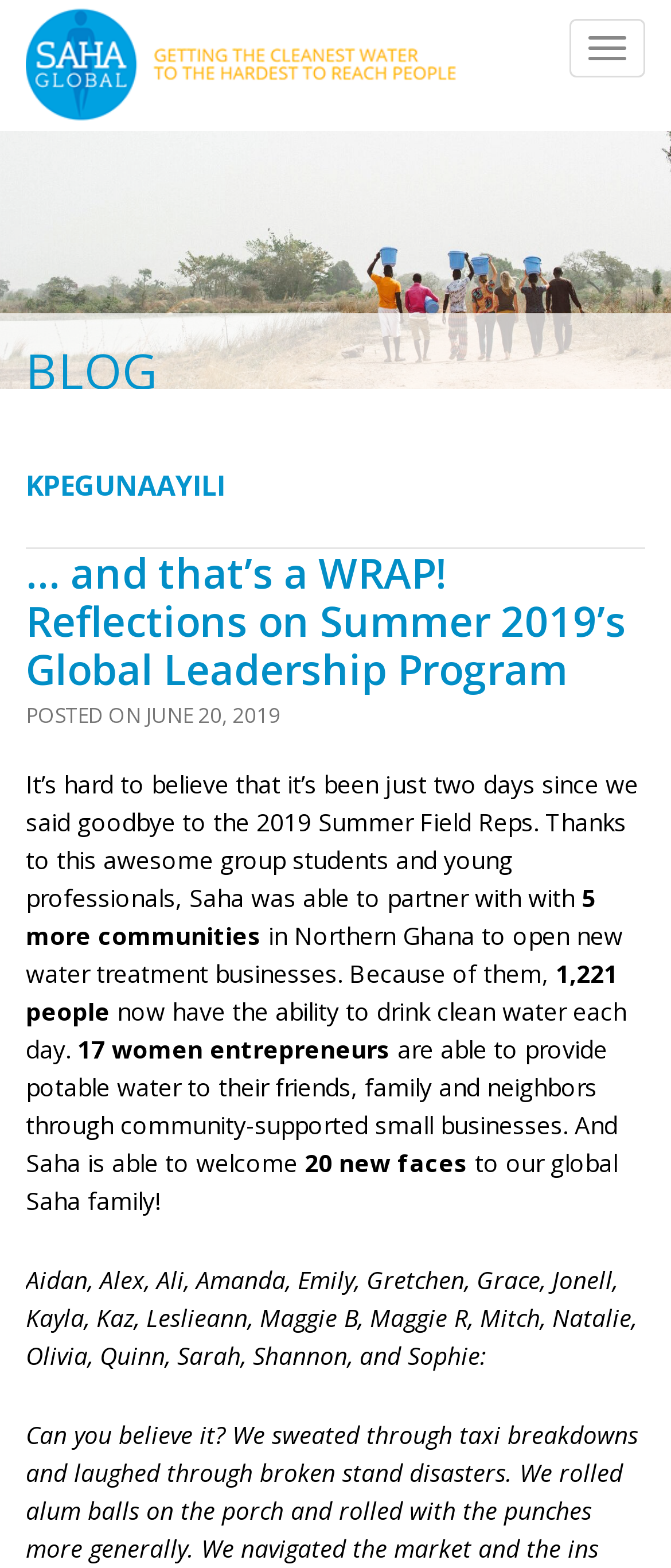What is the name of the organization?
Could you give a comprehensive explanation in response to this question?

The name of the organization can be found in the top-left corner of the webpage, where it says 'Kpegunaayili | Saha Global'. The image next to it also has the same text, 'Saha Global'.